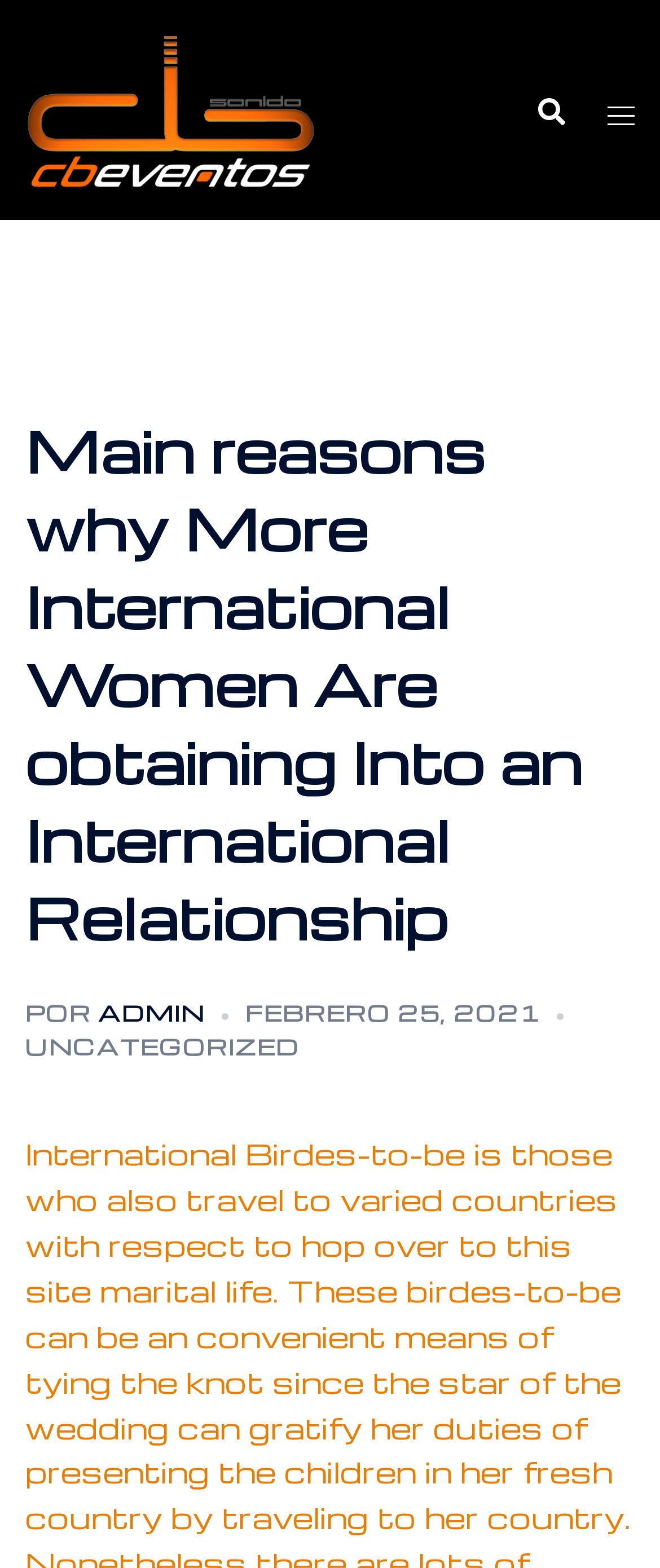Provide a one-word or one-phrase answer to the question:
What is the website about?

International relationships